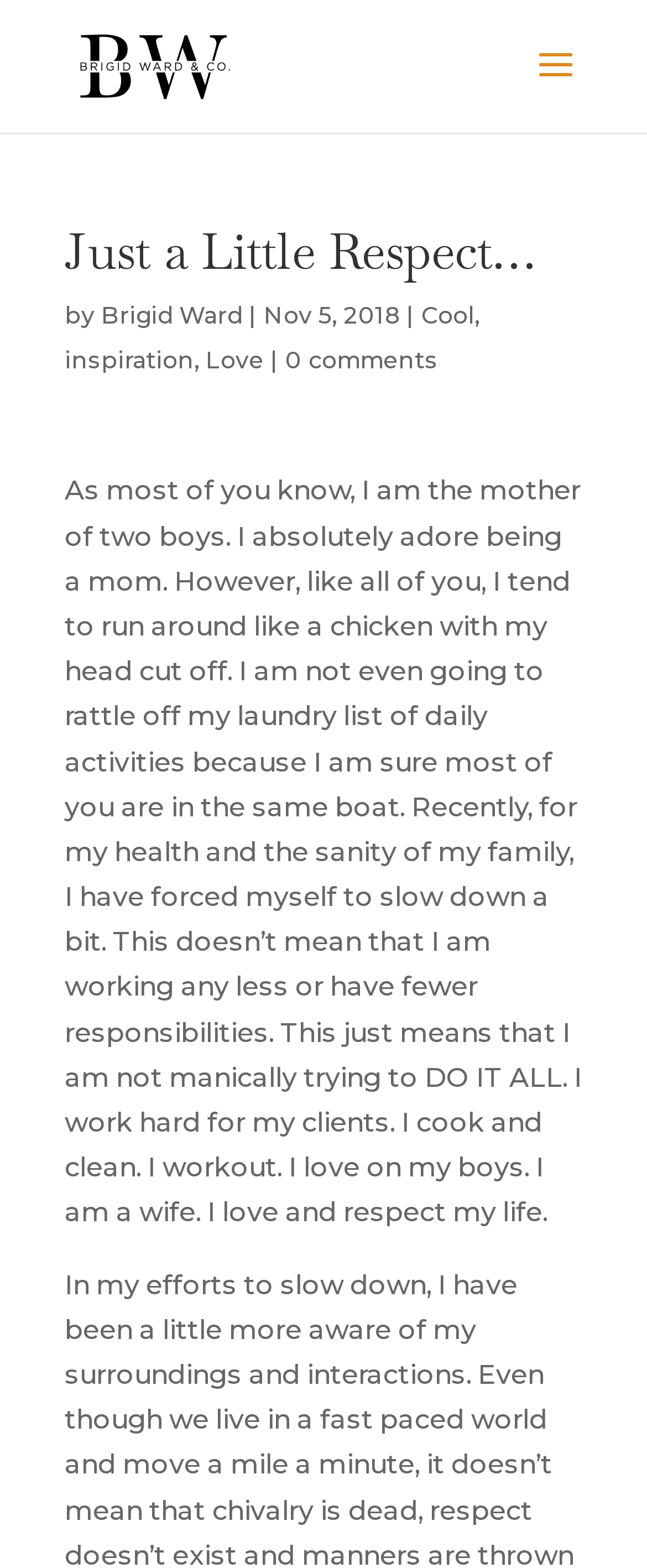Find the headline of the webpage and generate its text content.

Just a Little Respect…